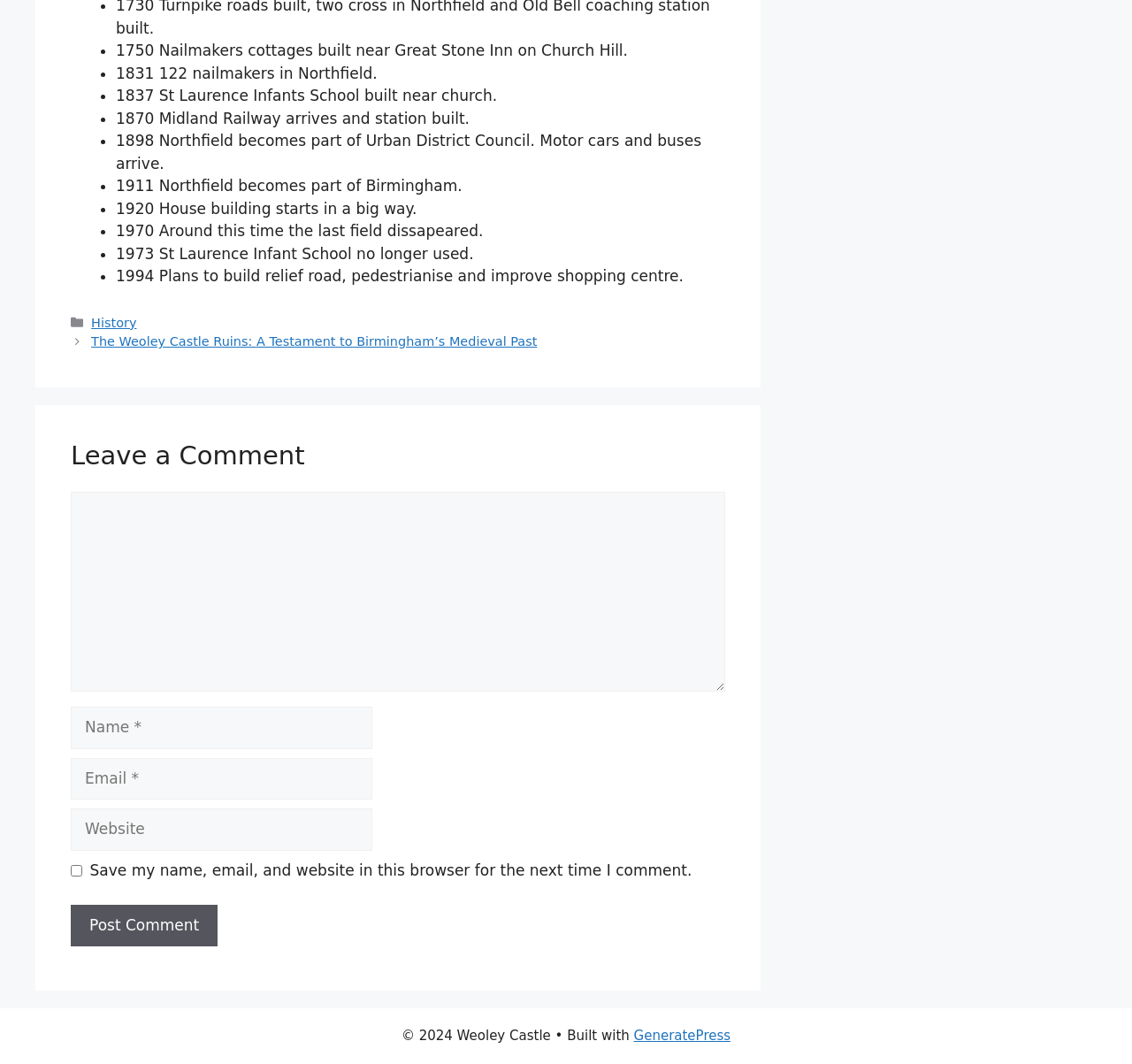What is the name of the school mentioned in the historical events?
Please give a detailed and elaborate answer to the question.

I scanned the list of historical events and found two mentions of a school, specifically 'St Laurence Infants School built near church' and 'St Laurence Infant School no longer used'. The name of the school is St Laurence Infant School.